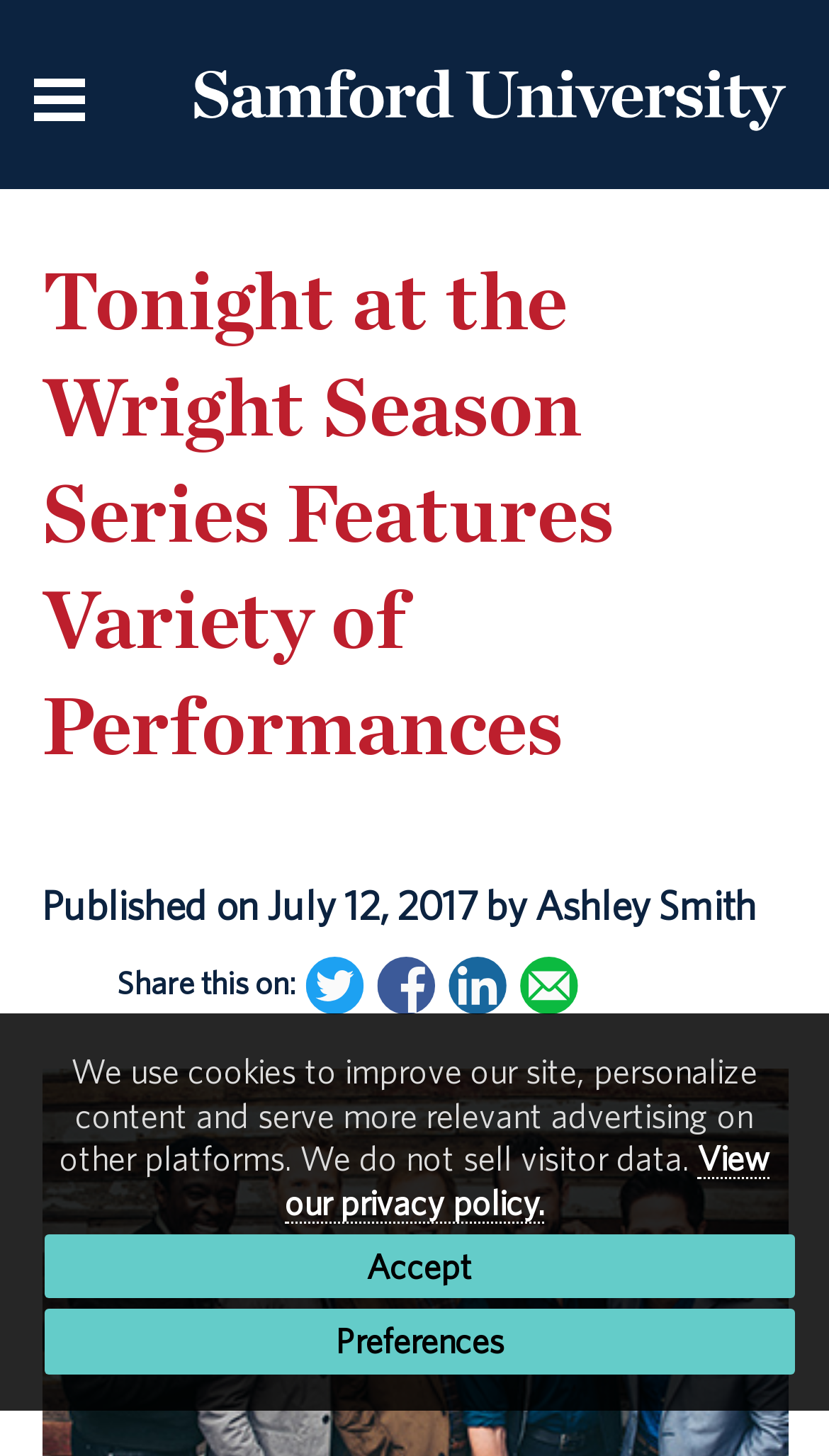What is the text of the webpage's headline?

Tonight at the Wright Season Series Features Variety of Performances